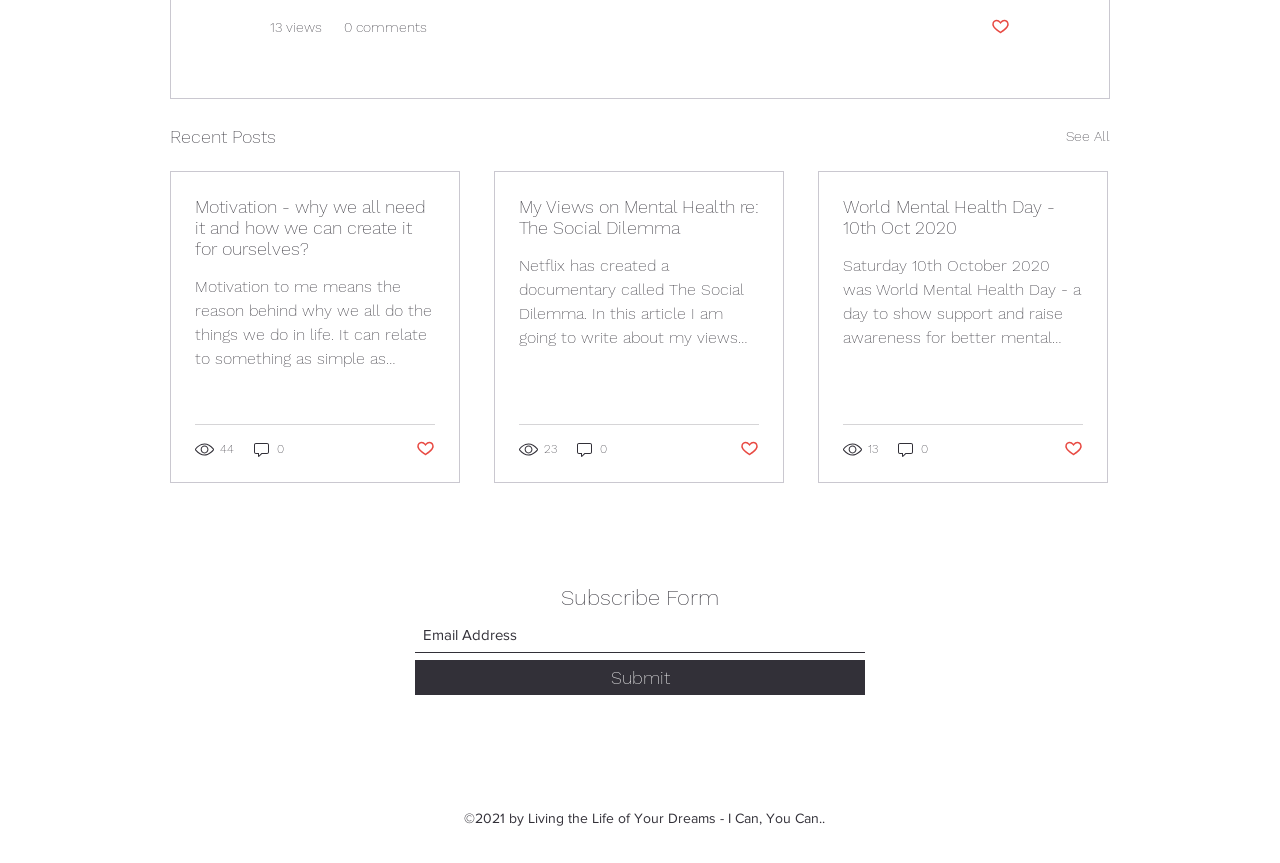Could you find the bounding box coordinates of the clickable area to complete this instruction: "Click the 'Post not marked as liked' button"?

[0.774, 0.02, 0.789, 0.044]